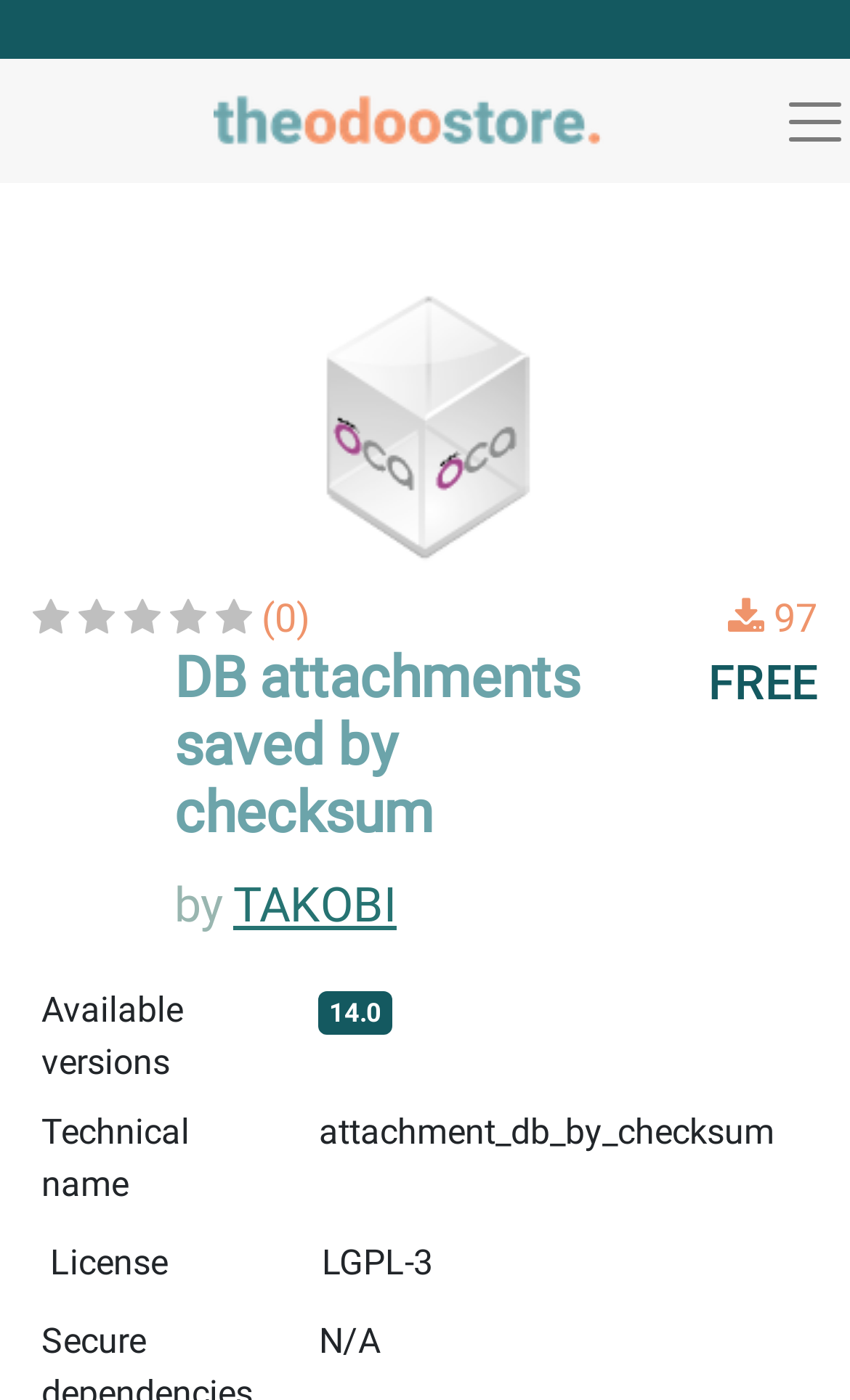How many images are there in the navigation bar?
Look at the image and answer with only one word or phrase.

6